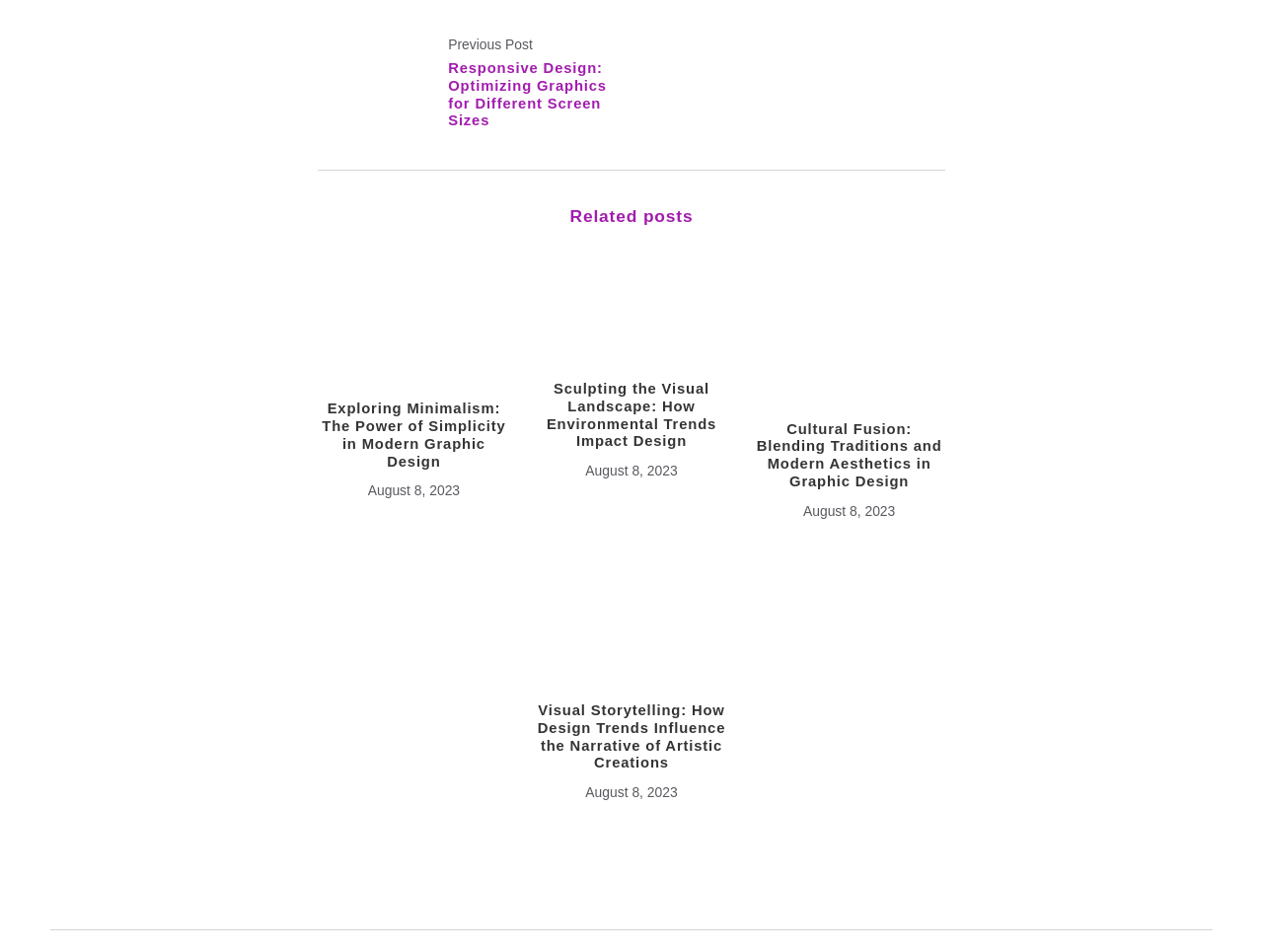Identify the bounding box coordinates of the clickable region to carry out the given instruction: "Check 'Sculpting the Visual Landscape: How Environmental Trends Impact Design'".

[0.424, 0.4, 0.576, 0.474]